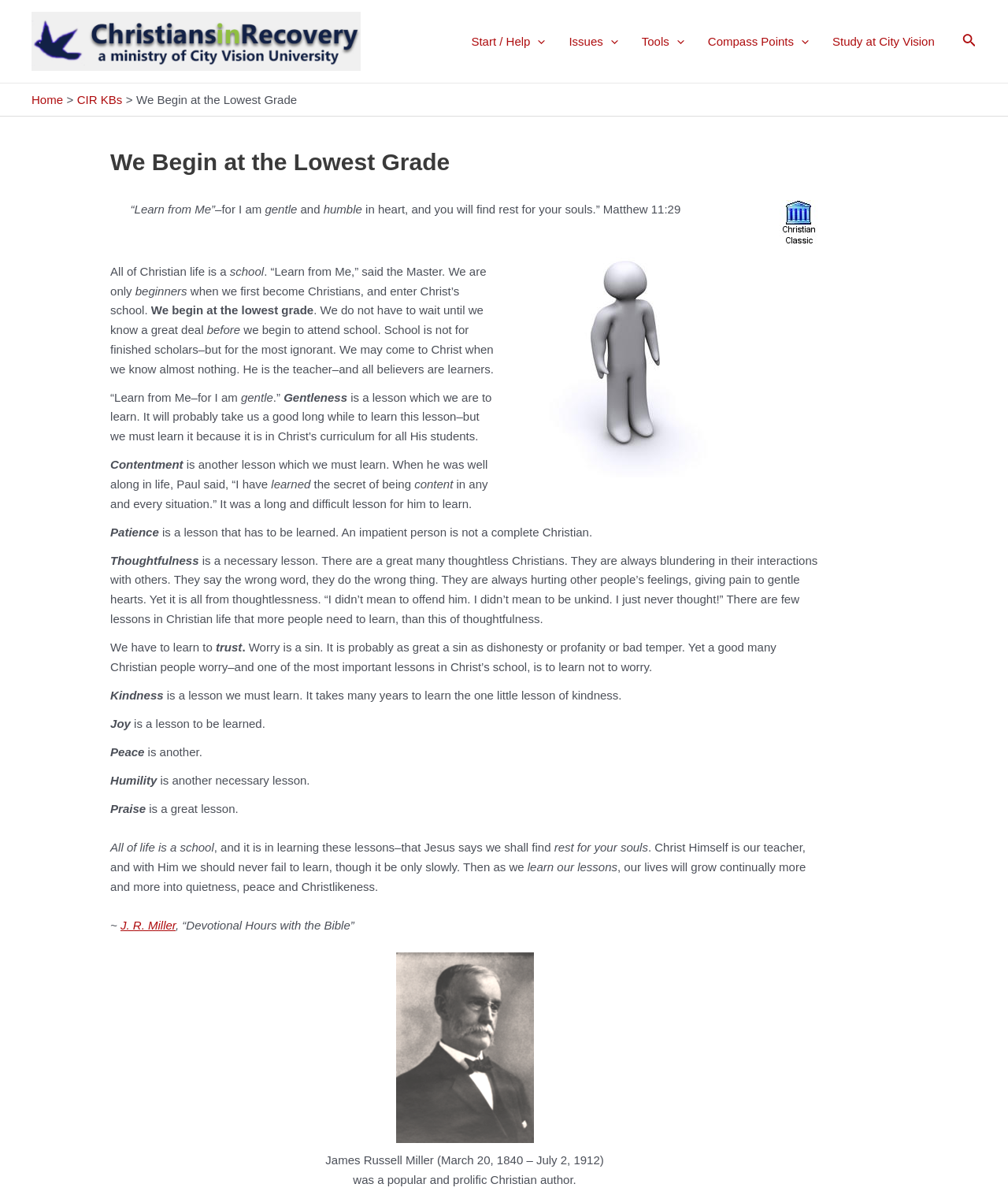Please locate the bounding box coordinates of the element that needs to be clicked to achieve the following instruction: "Go to the Home page". The coordinates should be four float numbers between 0 and 1, i.e., [left, top, right, bottom].

[0.031, 0.078, 0.063, 0.089]